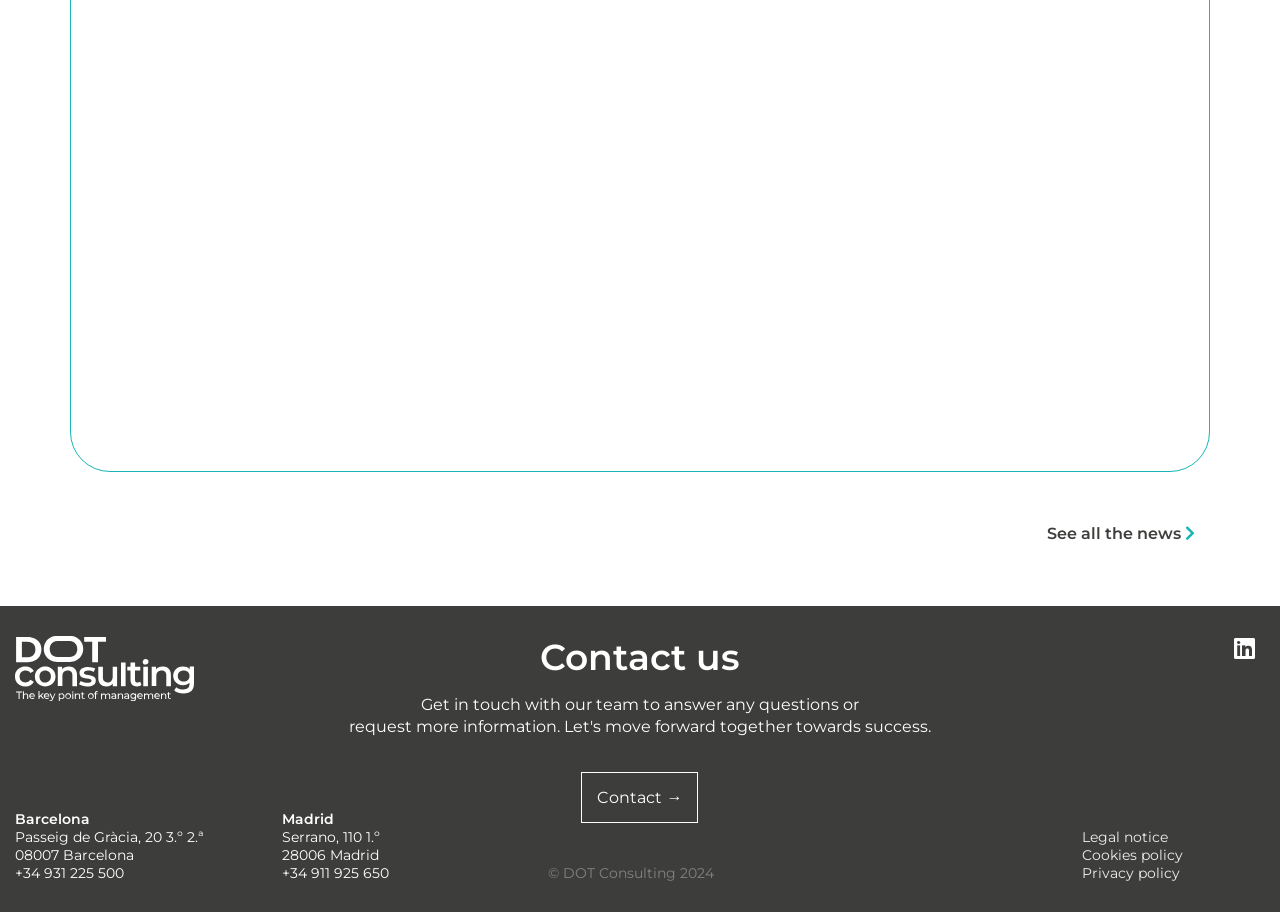Please find the bounding box coordinates of the element's region to be clicked to carry out this instruction: "Call the Barcelona office".

[0.012, 0.947, 0.097, 0.967]